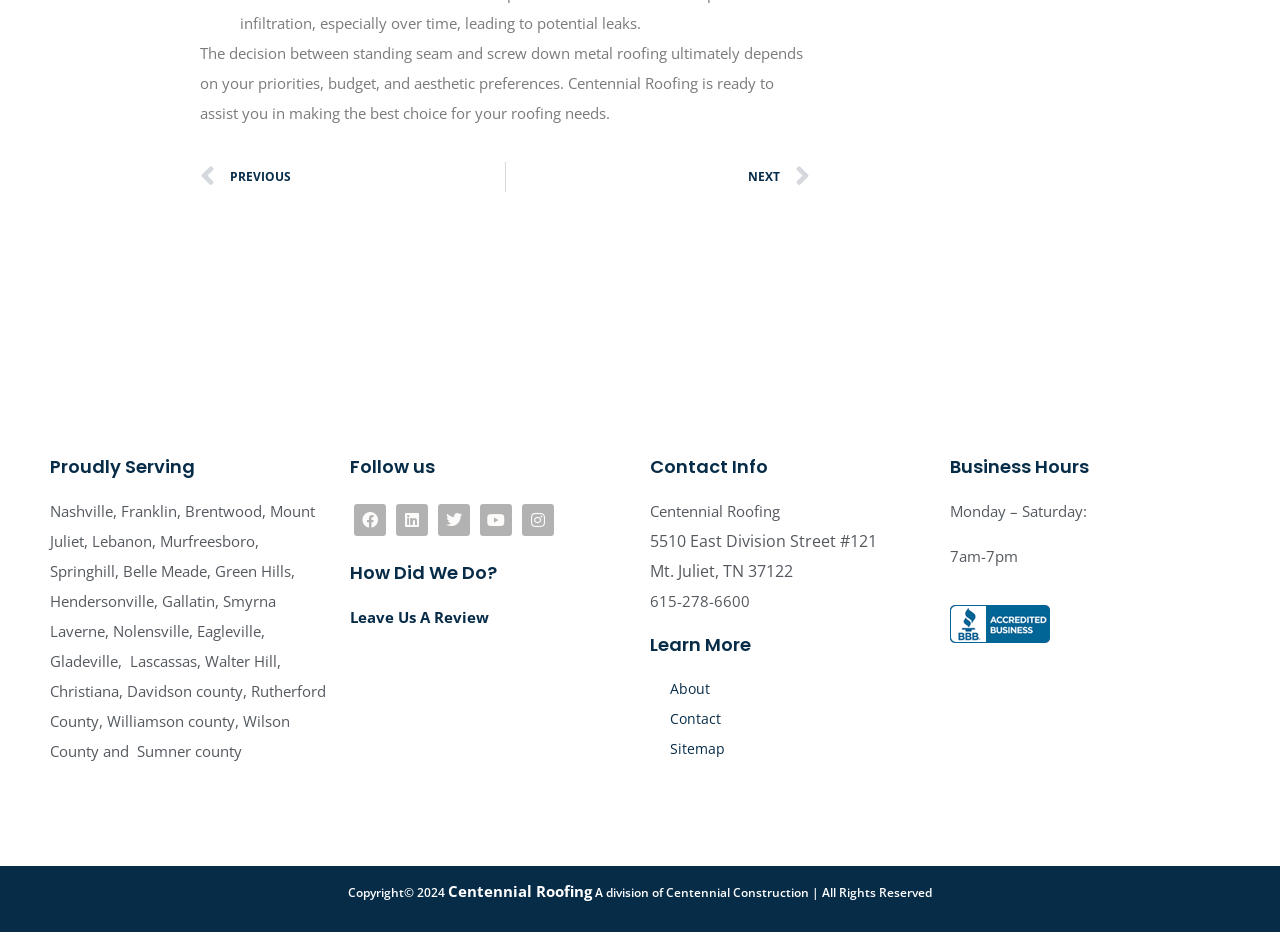Locate the bounding box coordinates of the segment that needs to be clicked to meet this instruction: "Contact Centennial Roofing".

[0.508, 0.756, 0.727, 0.788]